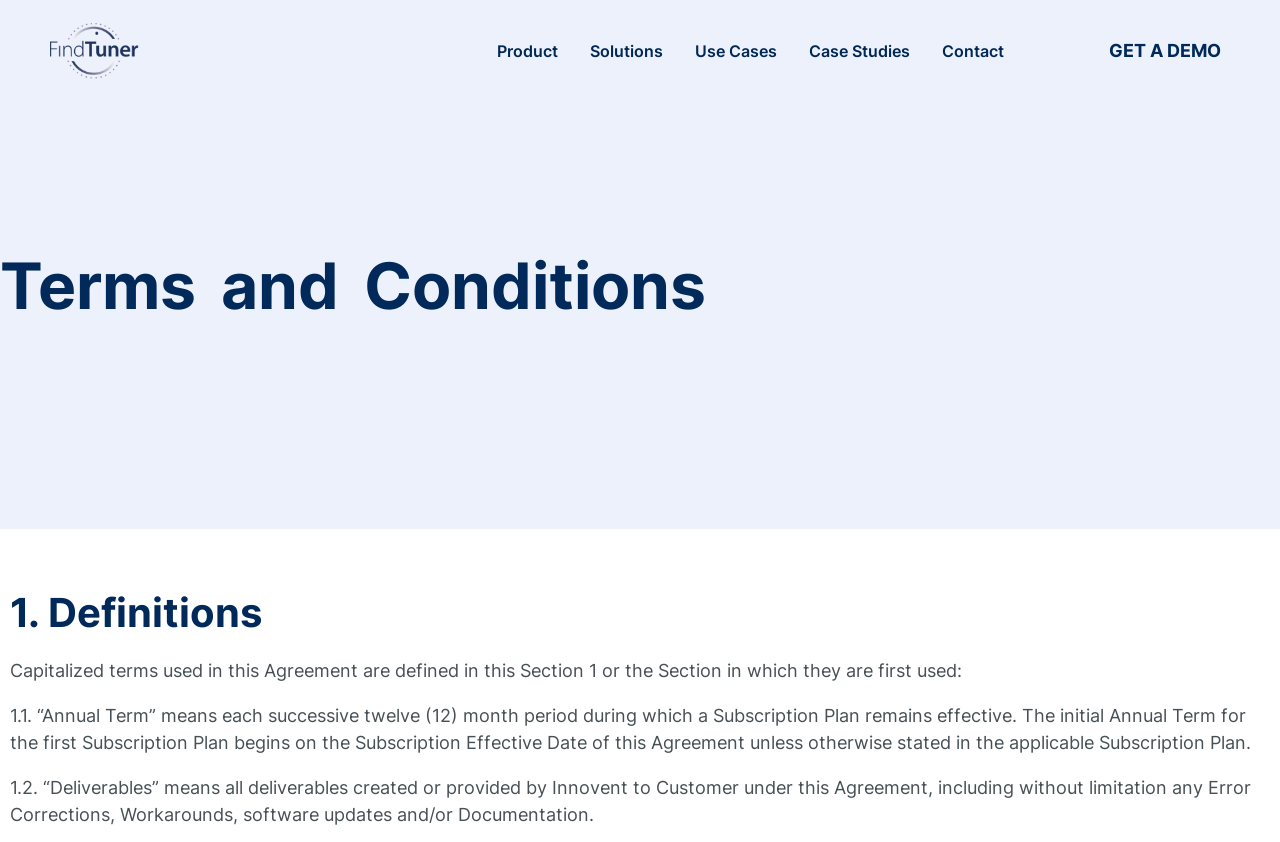Identify the bounding box for the given UI element using the description provided. Coordinates should be in the format (top-left x, top-left y, bottom-right x, bottom-right y) and must be between 0 and 1. Here is the description: Case Studies

[0.632, 0.027, 0.711, 0.094]